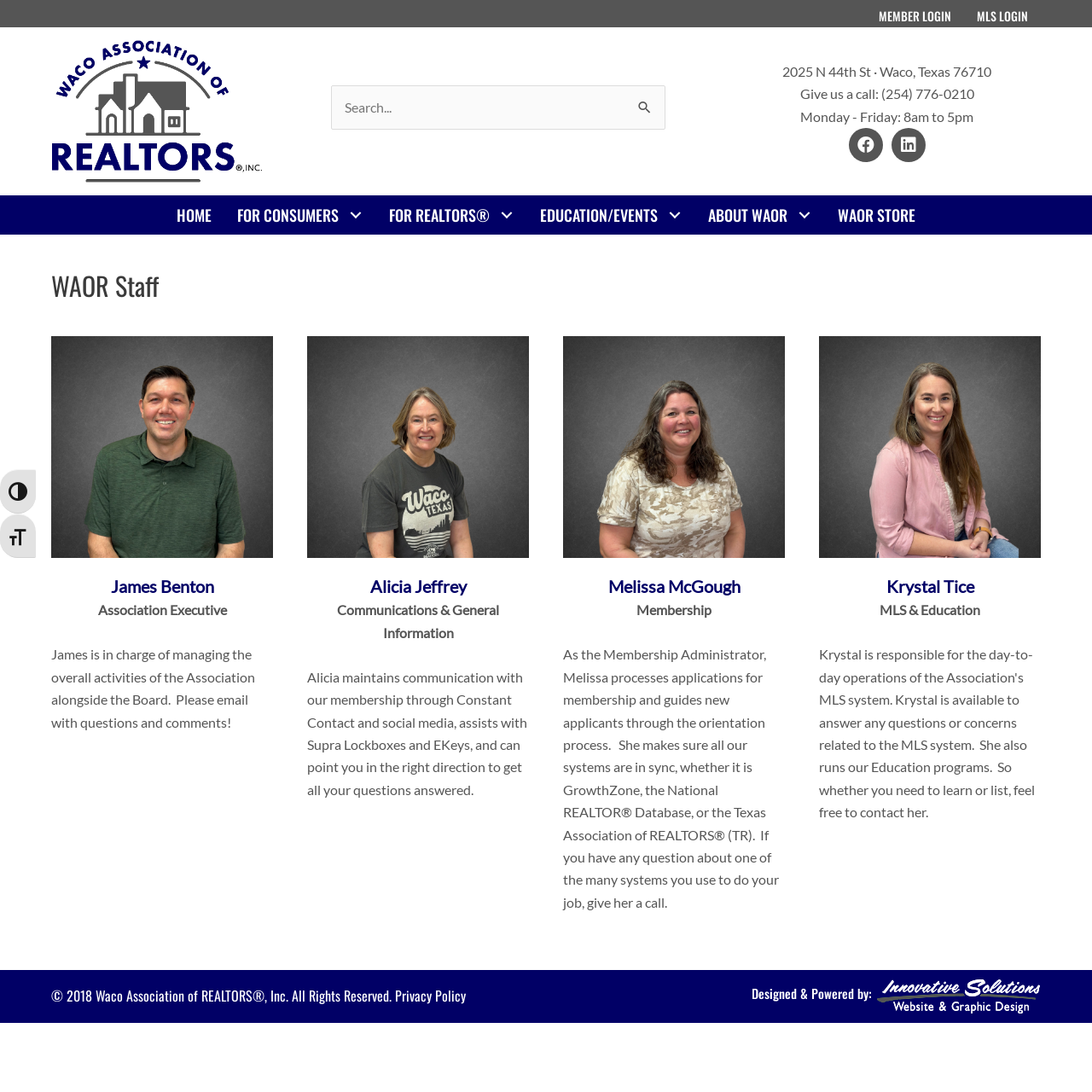Could you determine the bounding box coordinates of the clickable element to complete the instruction: "Toggle high contrast"? Provide the coordinates as four float numbers between 0 and 1, i.e., [left, top, right, bottom].

[0.0, 0.43, 0.033, 0.471]